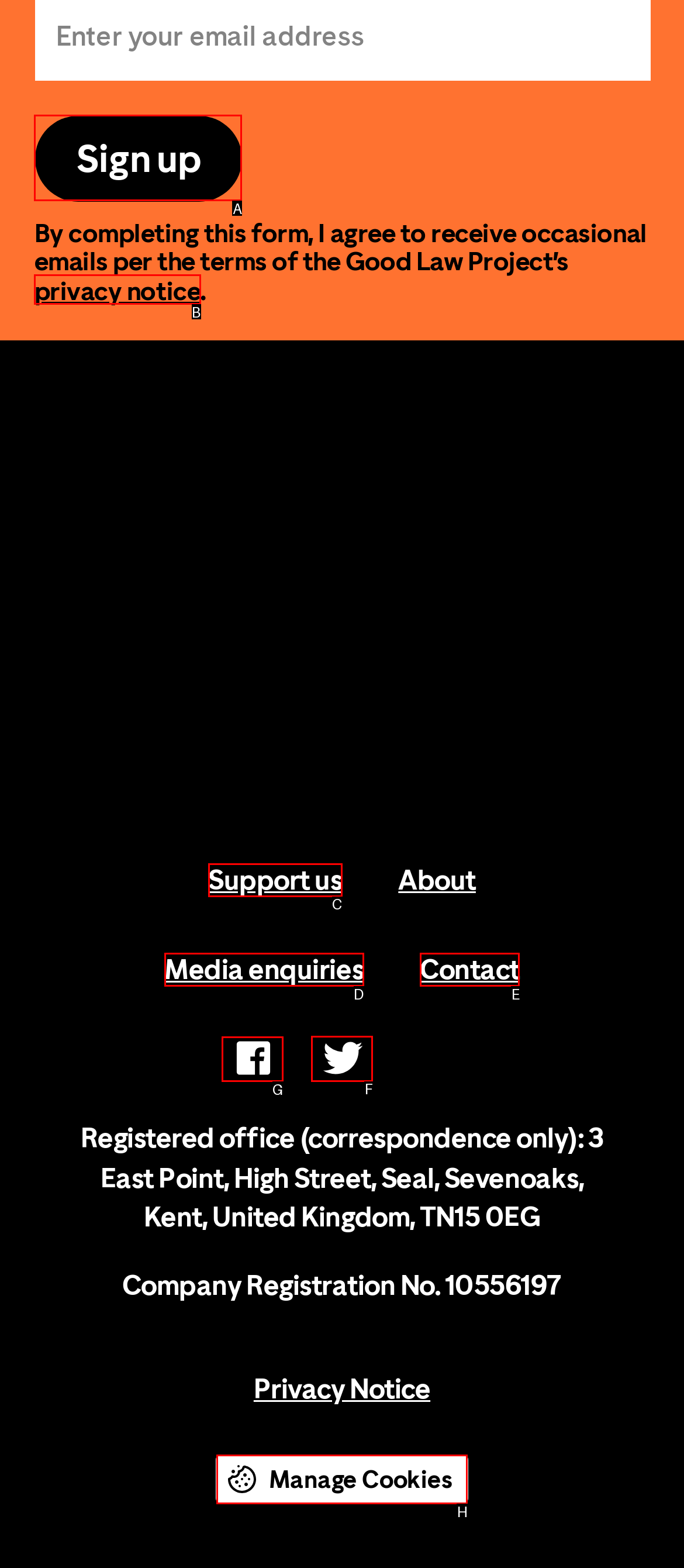Determine which HTML element to click to execute the following task: Visit us on facebook Answer with the letter of the selected option.

G